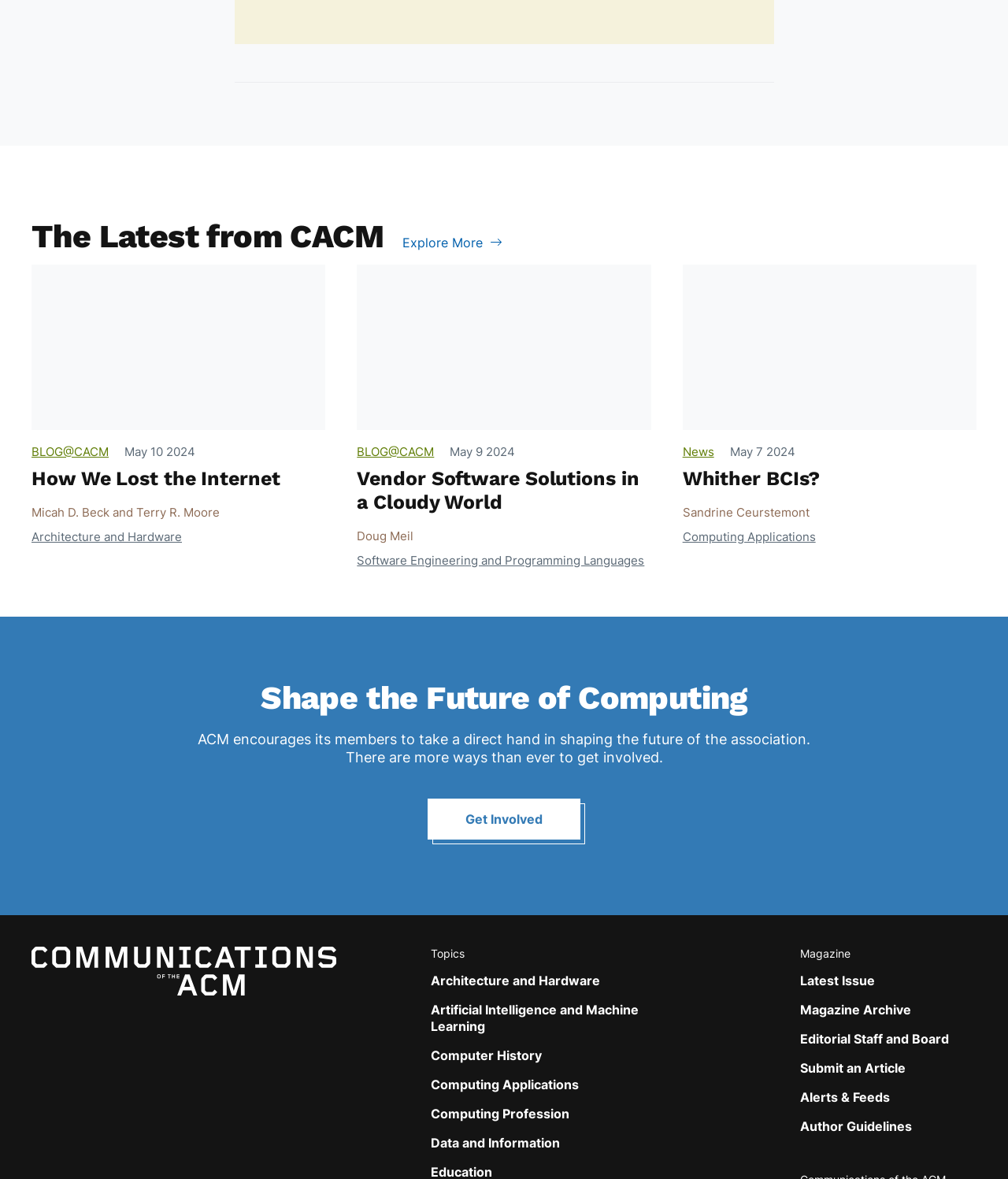Answer this question using a single word or a brief phrase:
What is the title of the first article?

How We Lost the Internet